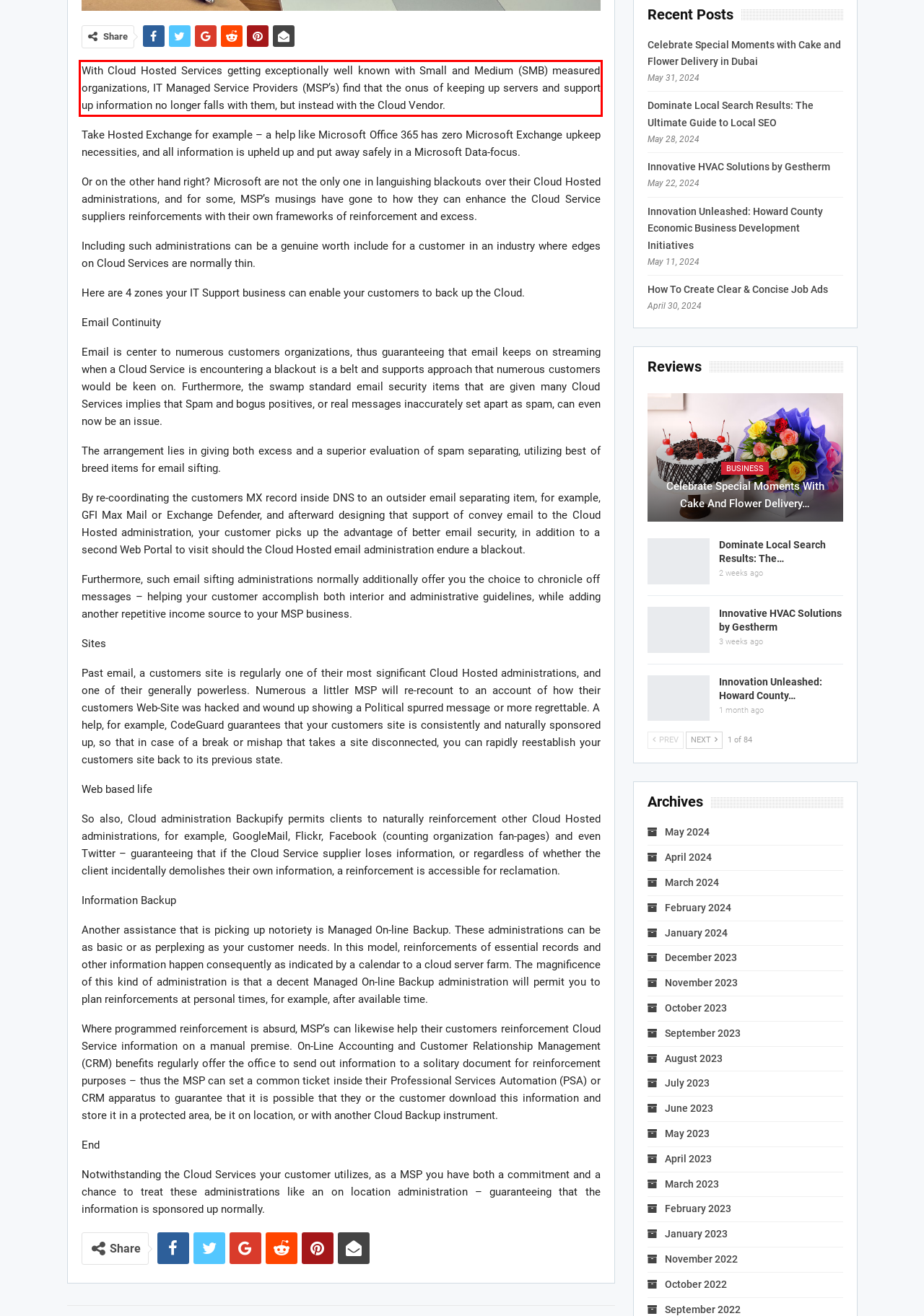Using the provided screenshot of a webpage, recognize and generate the text found within the red rectangle bounding box.

With Cloud Hosted Services getting exceptionally well known with Small and Medium (SMB) measured organizations, IT Managed Service Providers (MSP’s) find that the onus of keeping up servers and support up information no longer falls with them, but instead with the Cloud Vendor.